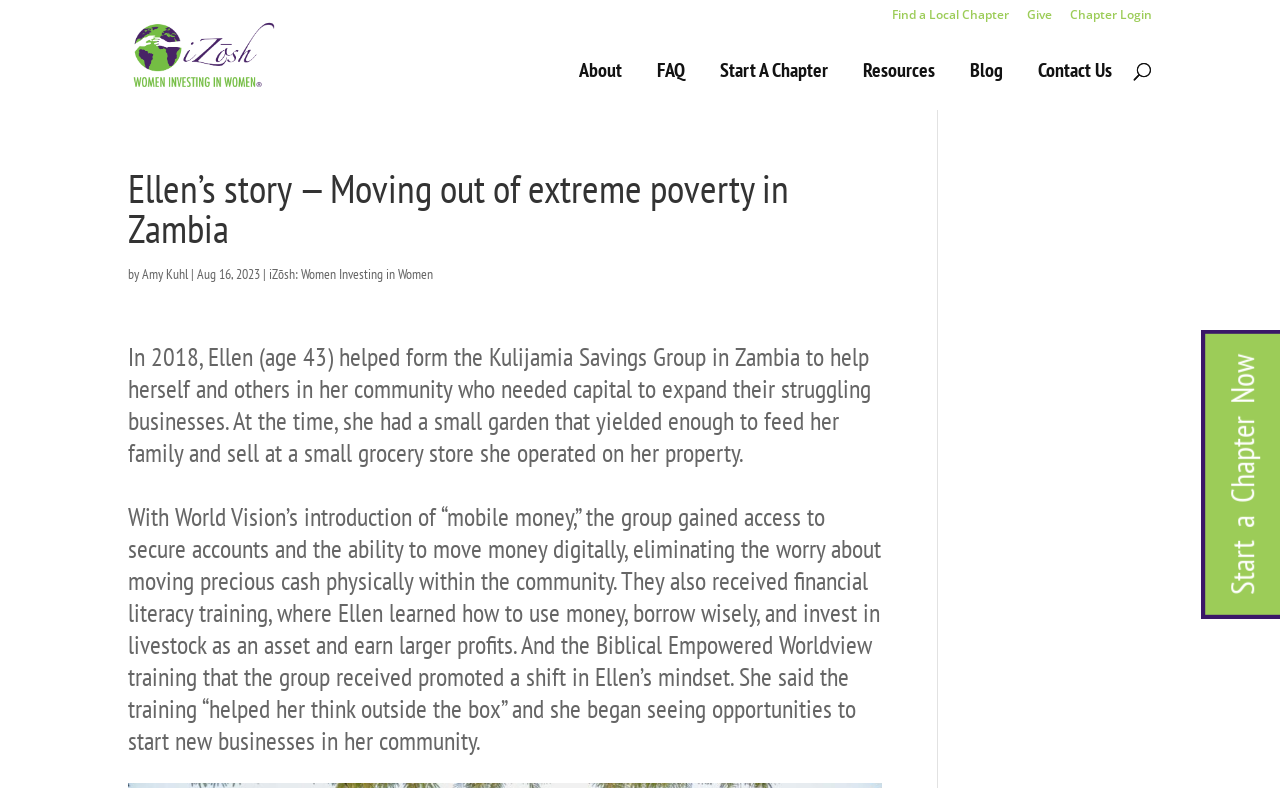Examine the image carefully and respond to the question with a detailed answer: 
What was Ellen's business before joining the savings group?

According to the article, Ellen had a small garden that yielded enough to feed her family and sell at a small grocery store she operated on her property. This indicates that Ellen's business before joining the savings group was a small garden and a grocery store.